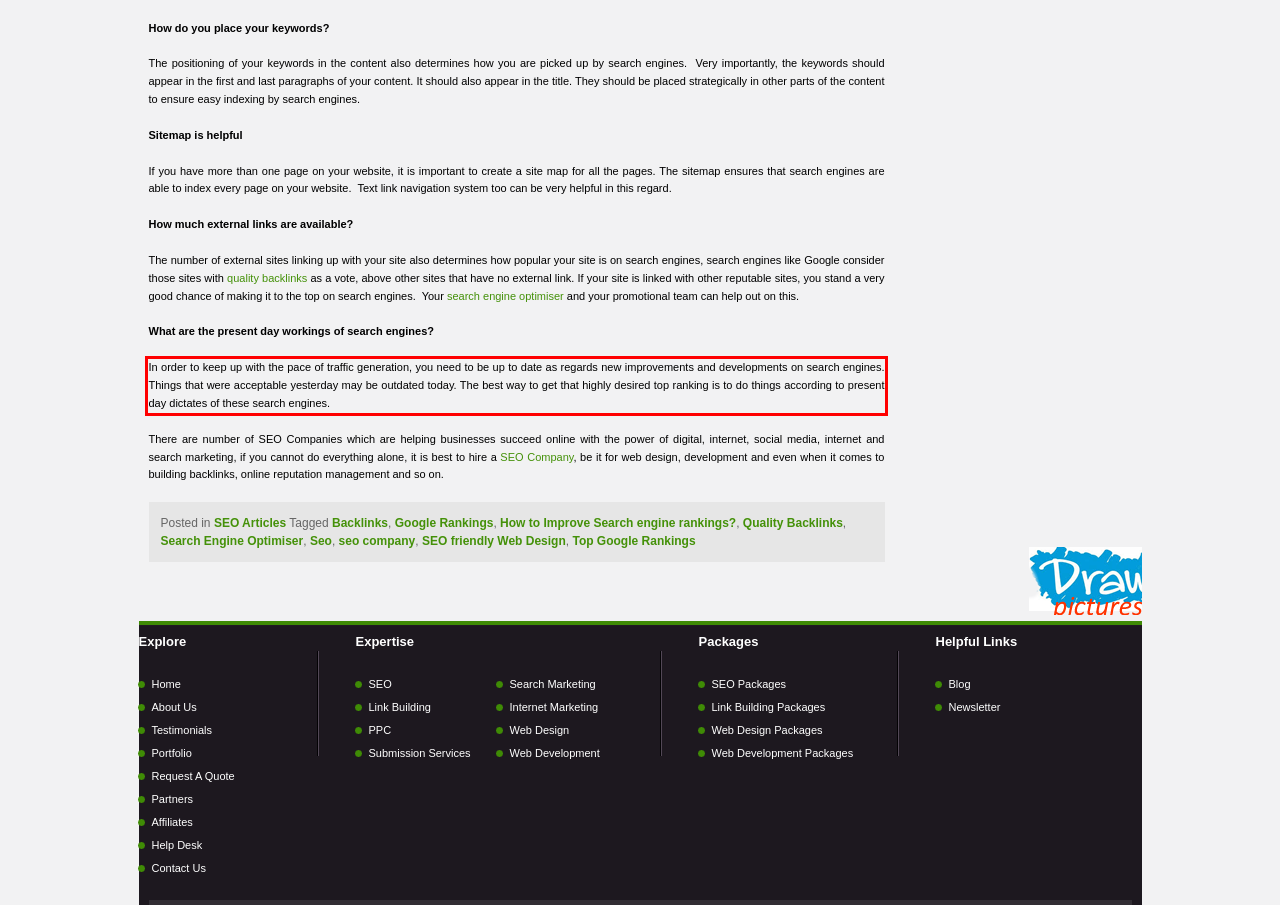Review the webpage screenshot provided, and perform OCR to extract the text from the red bounding box.

In order to keep up with the pace of traffic generation, you need to be up to date as regards new improvements and developments on search engines. Things that were acceptable yesterday may be outdated today. The best way to get that highly desired top ranking is to do things according to present day dictates of these search engines.